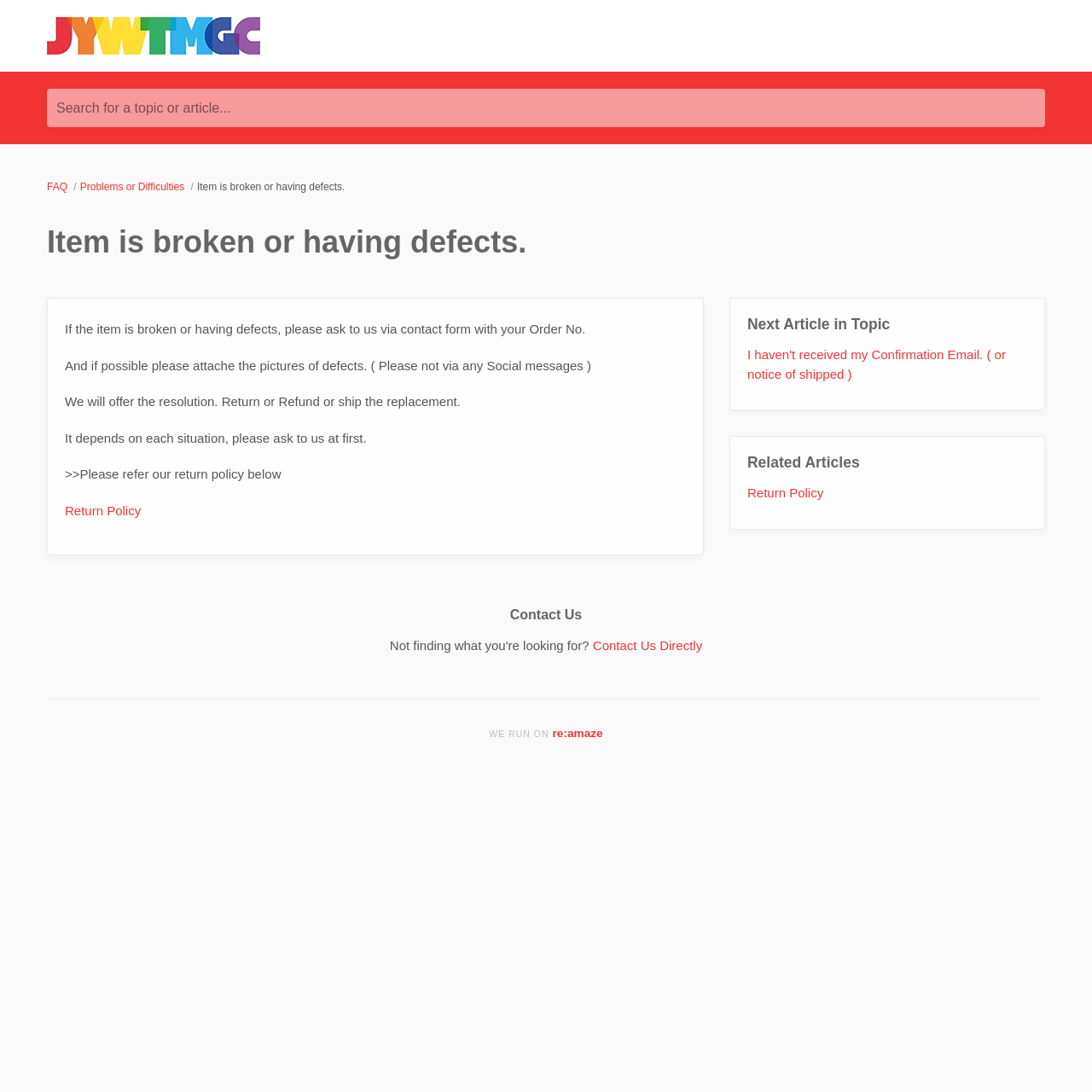What platform does the company use to operate? From the image, respond with a single word or brief phrase.

re:amaze